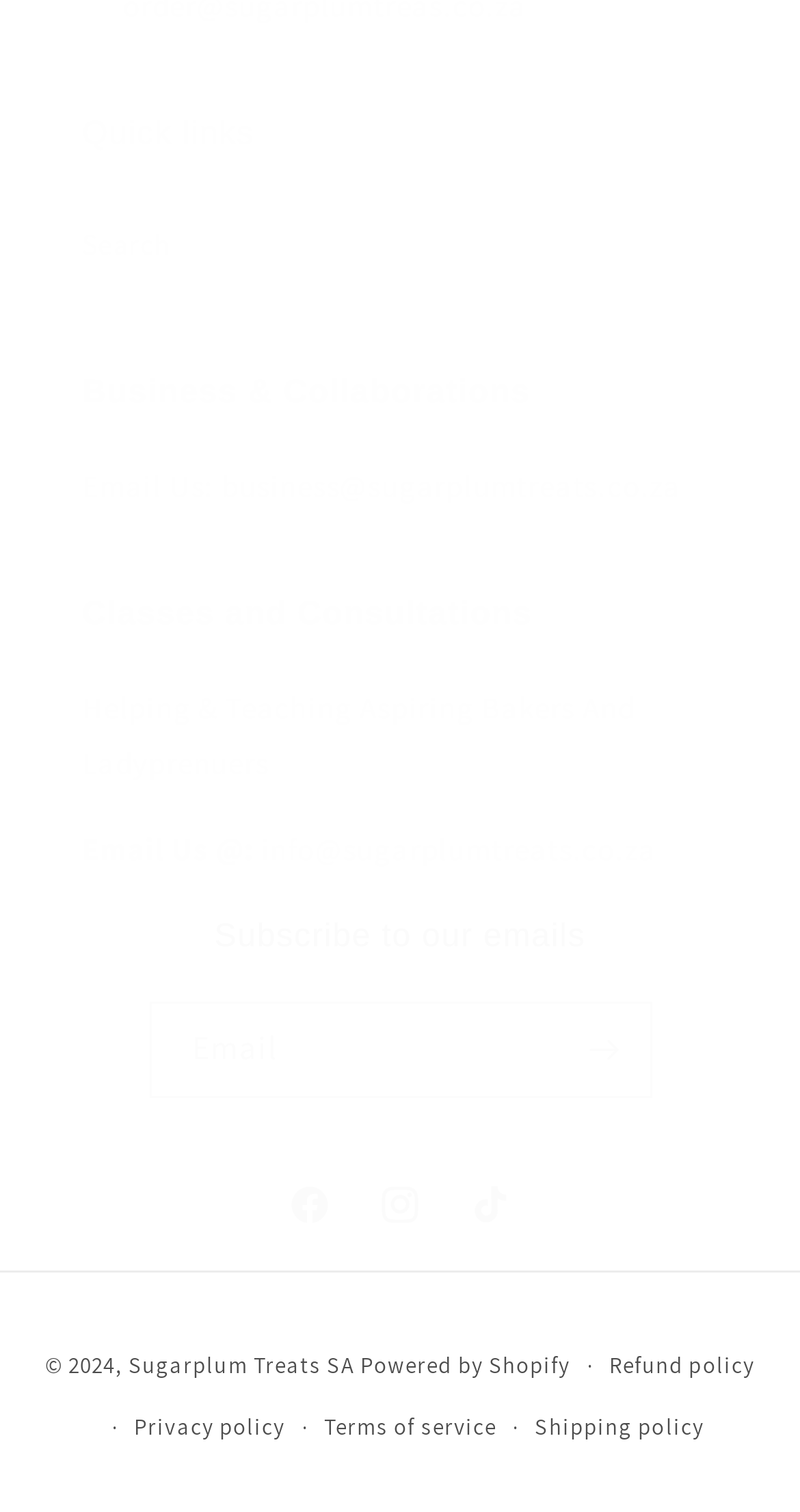Determine the bounding box coordinates of the area to click in order to meet this instruction: "Email for business inquiries".

[0.103, 0.308, 0.851, 0.334]